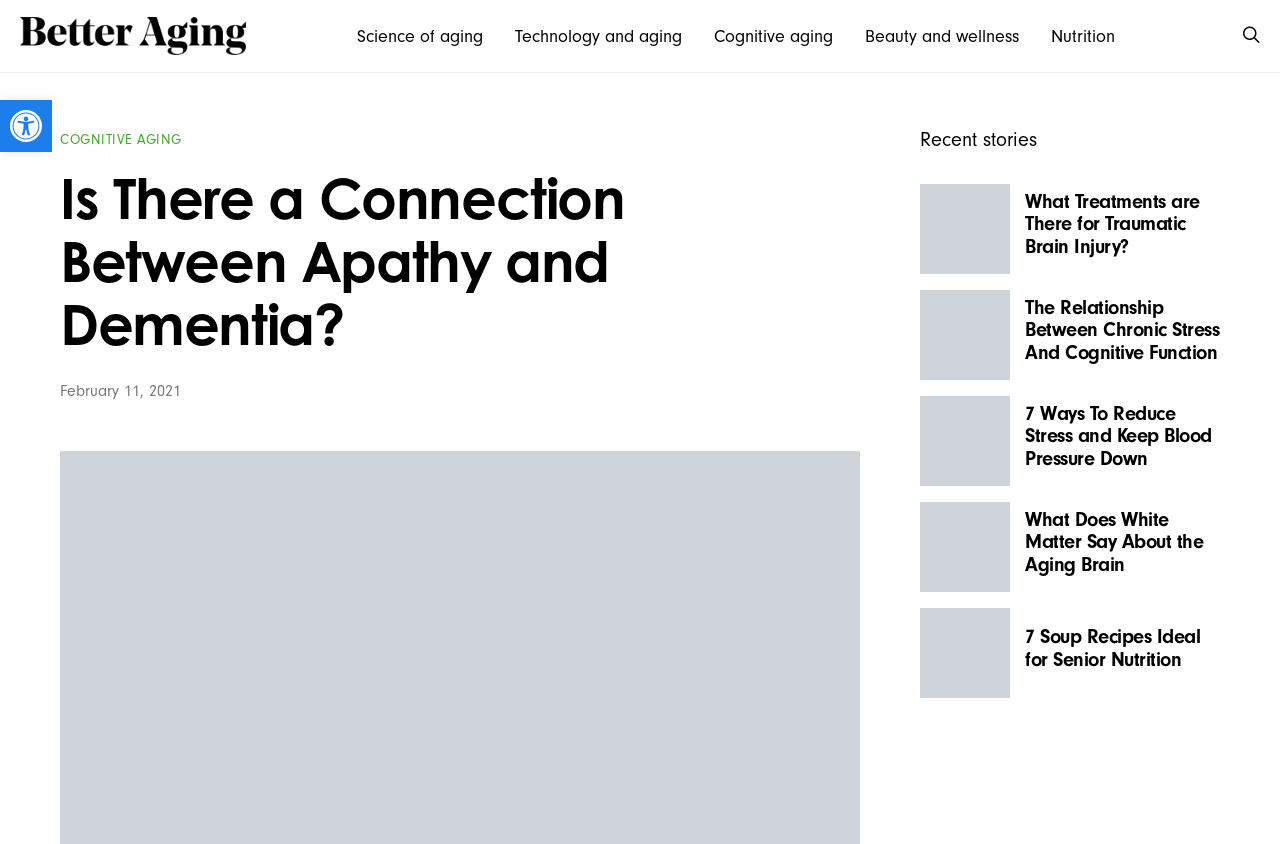Please find and generate the text of the main header of the webpage.

Is There a Connection Between Apathy and Dementia?